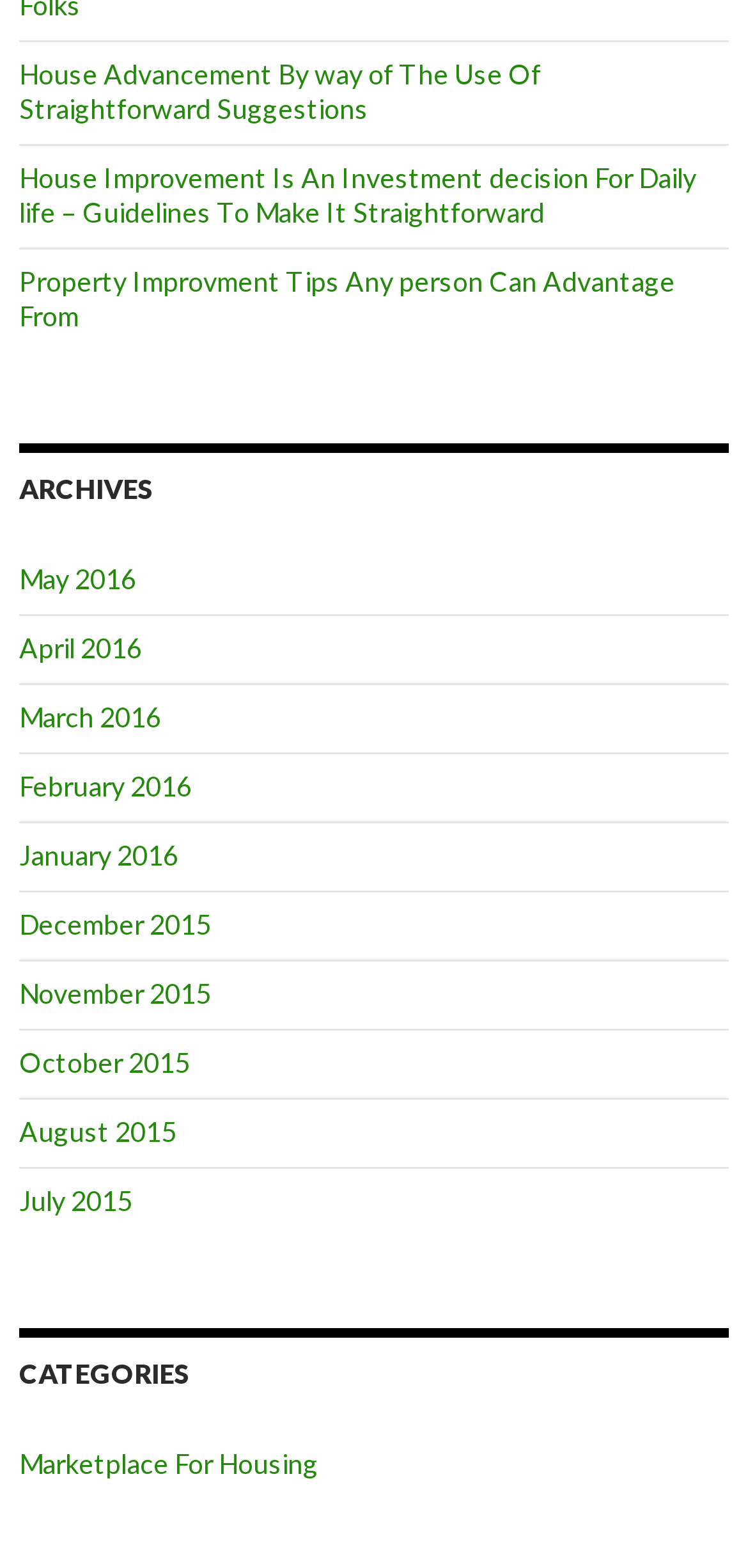Determine the bounding box coordinates for the element that should be clicked to follow this instruction: "browse Marketplace For Housing category". The coordinates should be given as four float numbers between 0 and 1, in the format [left, top, right, bottom].

[0.026, 0.923, 0.426, 0.944]